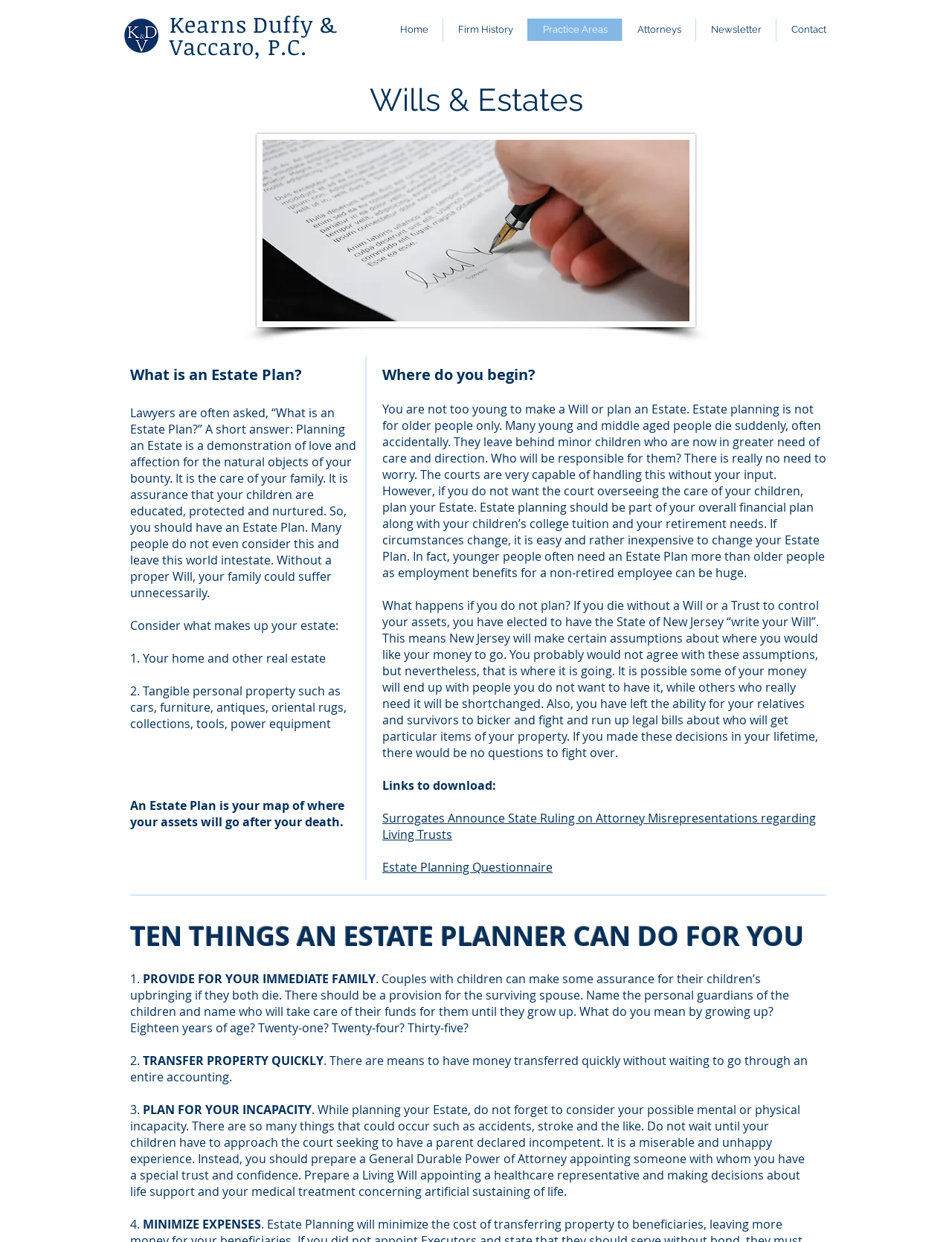Please provide the bounding box coordinates for the UI element as described: "Estate Planning Questionnaire". The coordinates must be four floats between 0 and 1, represented as [left, top, right, bottom].

[0.402, 0.692, 0.58, 0.705]